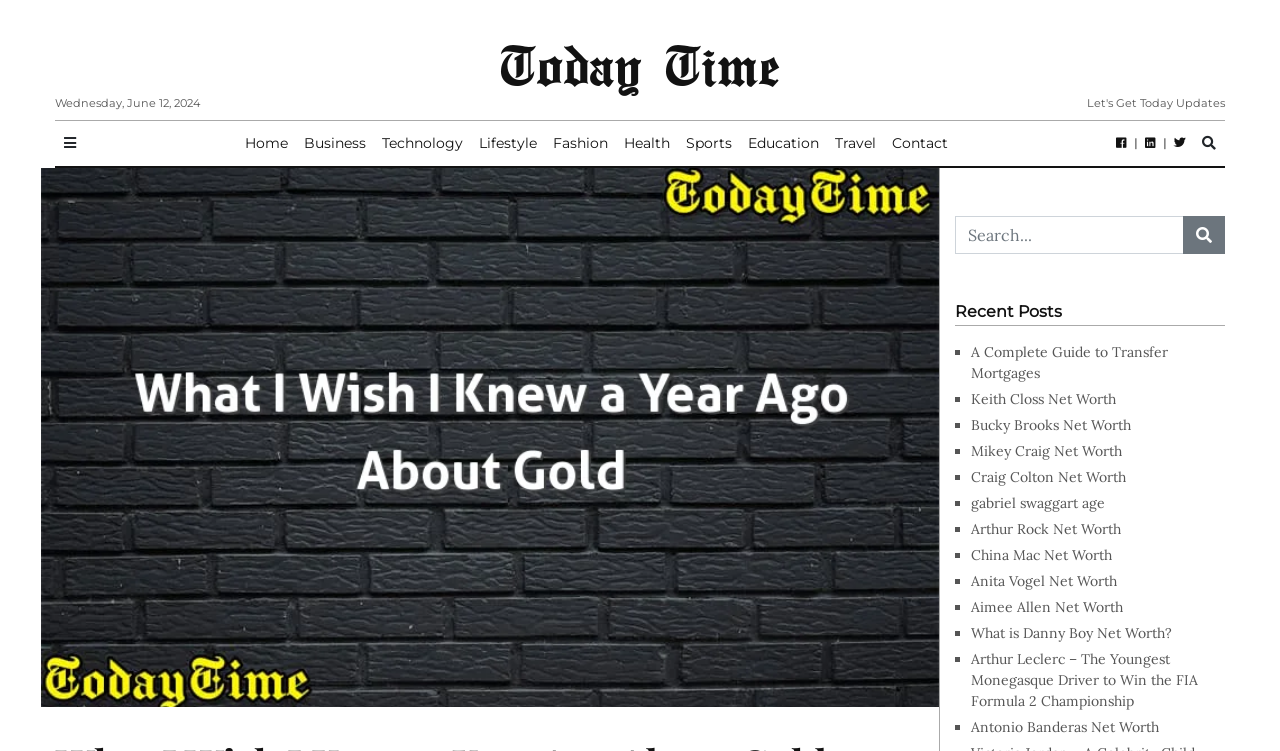Can you identify the bounding box coordinates of the clickable region needed to carry out this instruction: 'Read about What I Wish I Knew a Year Ago About Gold Sunglasses'? The coordinates should be four float numbers within the range of 0 to 1, stated as [left, top, right, bottom].

[0.391, 0.037, 0.609, 0.133]